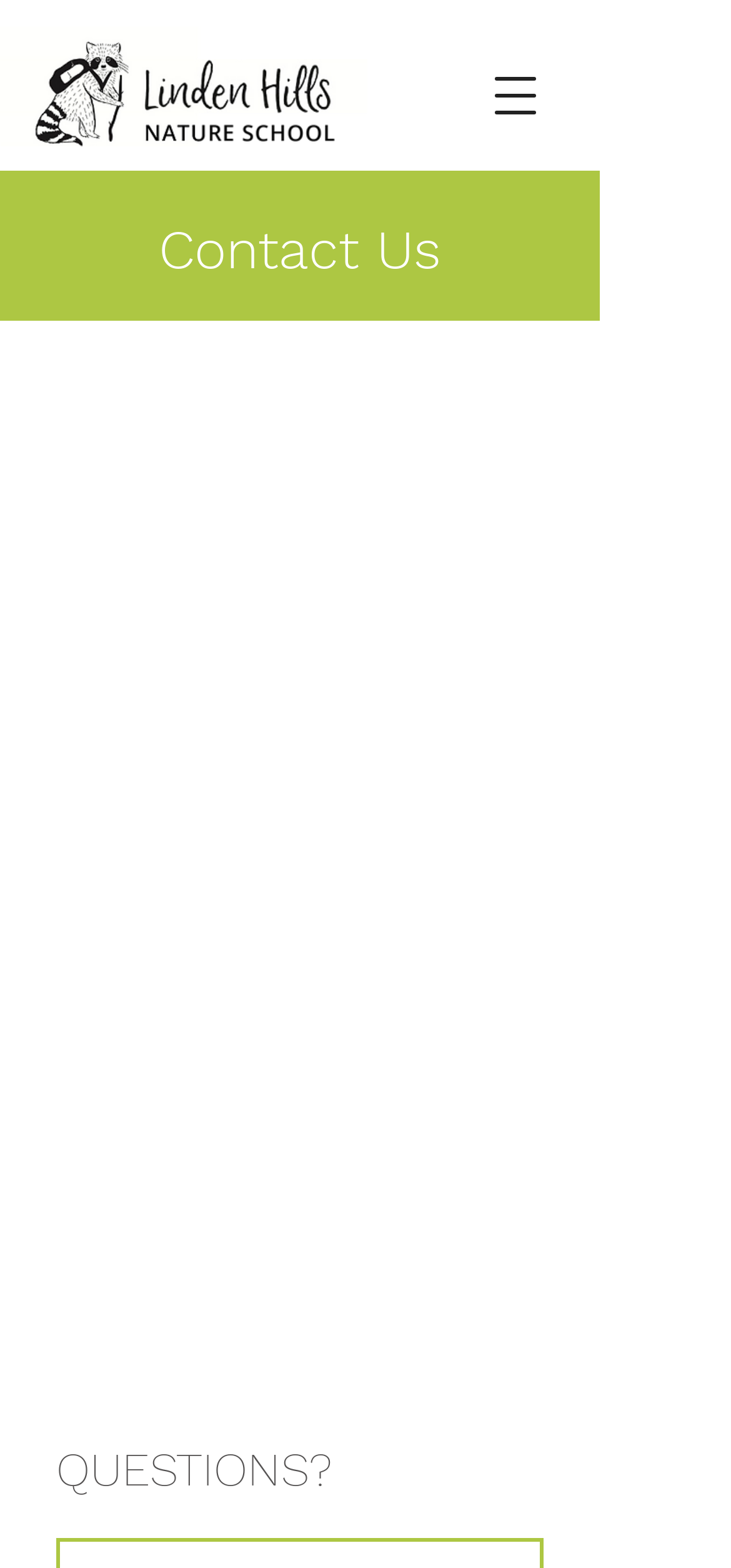Given the webpage screenshot, identify the bounding box of the UI element that matches this description: "Email".

[0.077, 0.488, 0.459, 0.538]